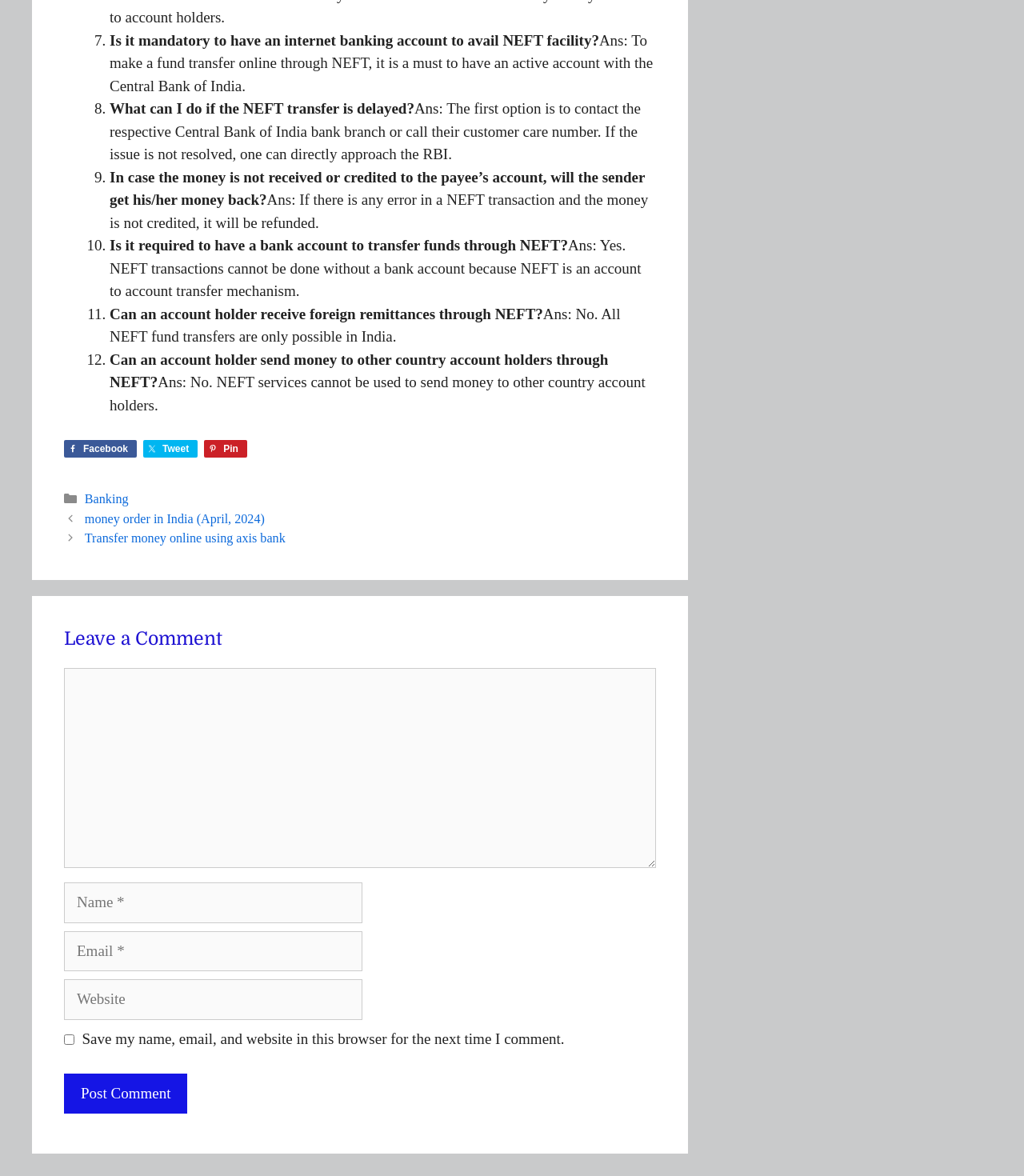What should I do if my NEFT transfer is delayed?
Based on the image, answer the question with as much detail as possible.

According to the answer to question 8, 'The first option is to contact the respective Central Bank of India bank branch or call their customer care number.' This suggests that if my NEFT transfer is delayed, I should contact the bank branch or customer care to resolve the issue.